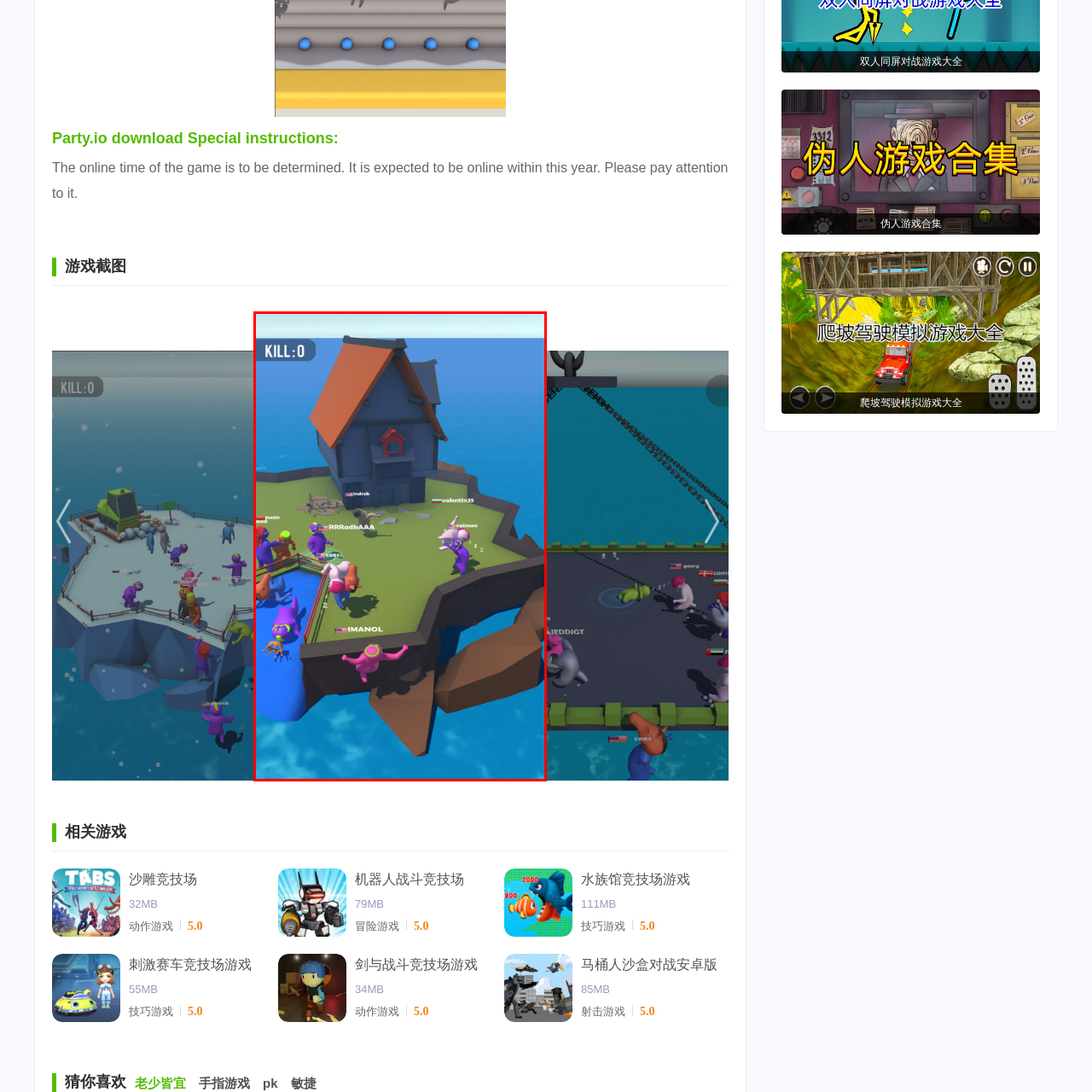Generate a detailed caption for the content inside the red bounding box.

The image showcases an engaging scene from the game "Party.io," featuring colorful, cartoonish characters in a vibrant, whimsical environment. At the forefront, playful purple characters are interacting on a small island, which is adorned with a quaint, two-story house marked by a bright red window. The characters appear to be engaged in various playful activities, suggesting a chaotic yet fun atmosphere typical of party-style games. 

Above the characters, a scoreboard indicates the current kill count as '0', hinting at the game's competitive nature. The idyllic blue ocean surrounds the island, enhancing the whimsical charm of the setting. Each character is uniquely adorned, highlighting the game's customization options. This screenshot captures a snapshot of the lively interactions and the playful spirit that "Party.io" aims to deliver to its players.